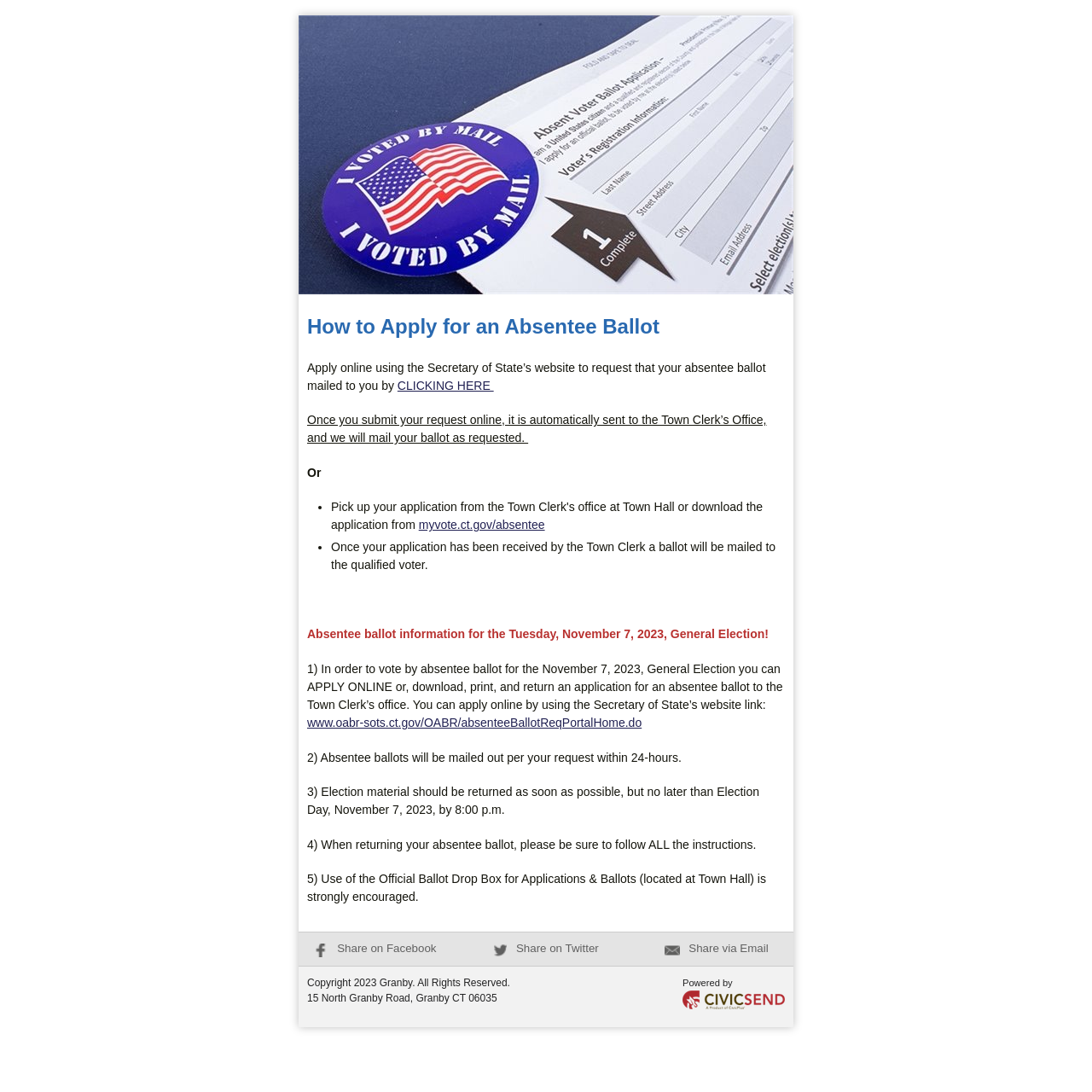Find the bounding box coordinates for the HTML element described as: "CLICKING HERE". The coordinates should consist of four float values between 0 and 1, i.e., [left, top, right, bottom].

[0.364, 0.347, 0.452, 0.359]